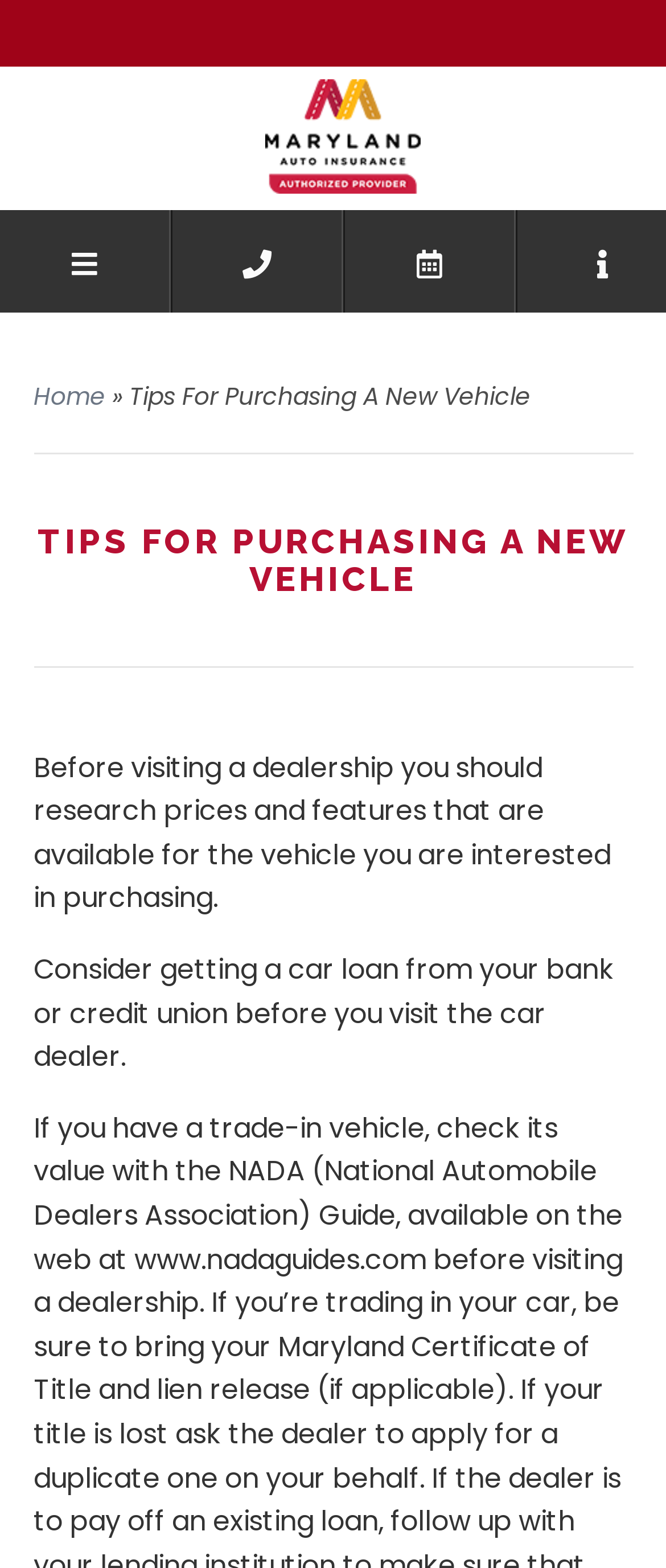Please find and generate the text of the main heading on the webpage.

TIPS FOR PURCHASING A NEW VEHICLE